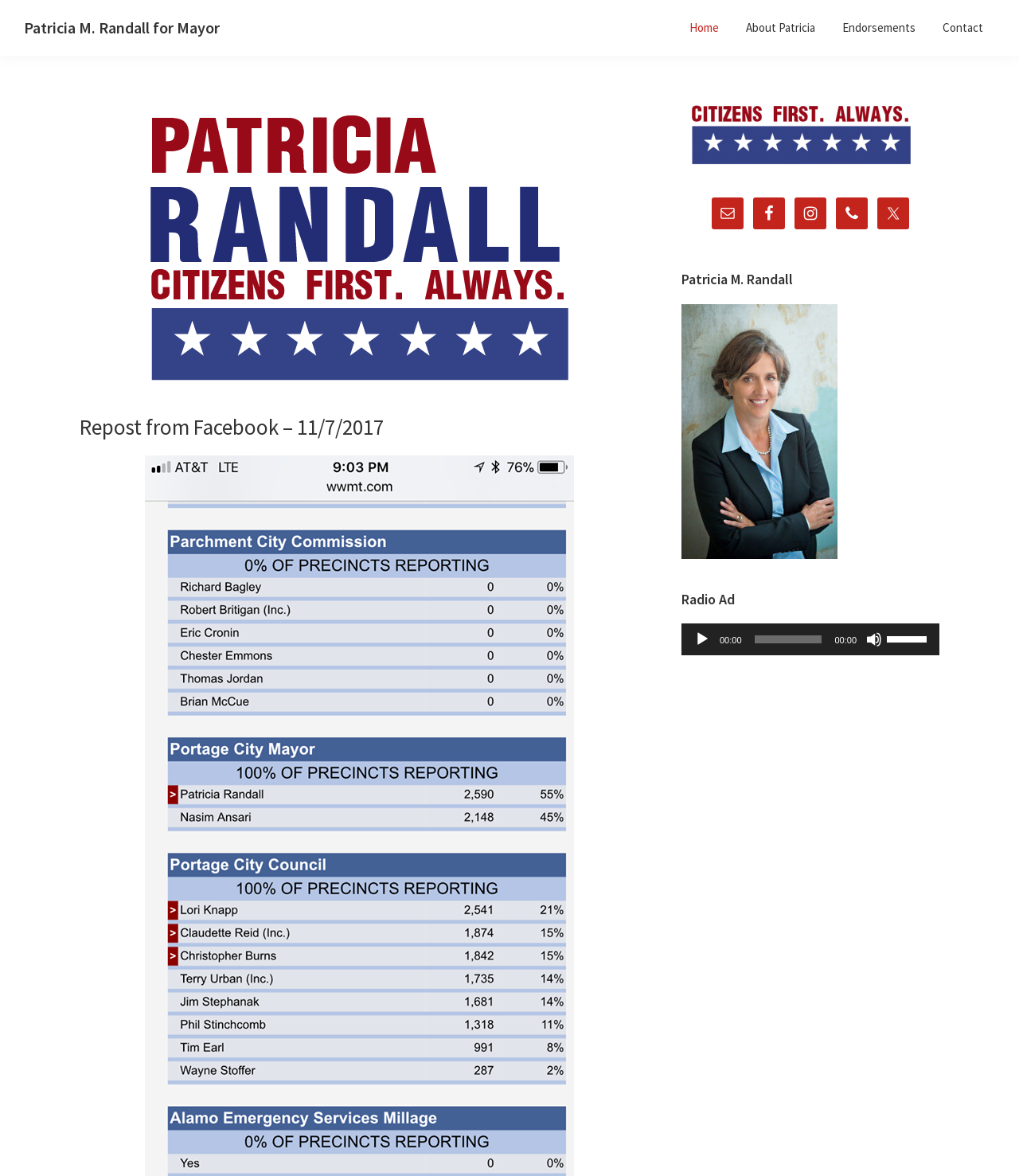Using floating point numbers between 0 and 1, provide the bounding box coordinates in the format (top-left x, top-left y, bottom-right x, bottom-right y). Locate the UI element described here: Patricia M. Randall for Mayor

[0.023, 0.015, 0.216, 0.032]